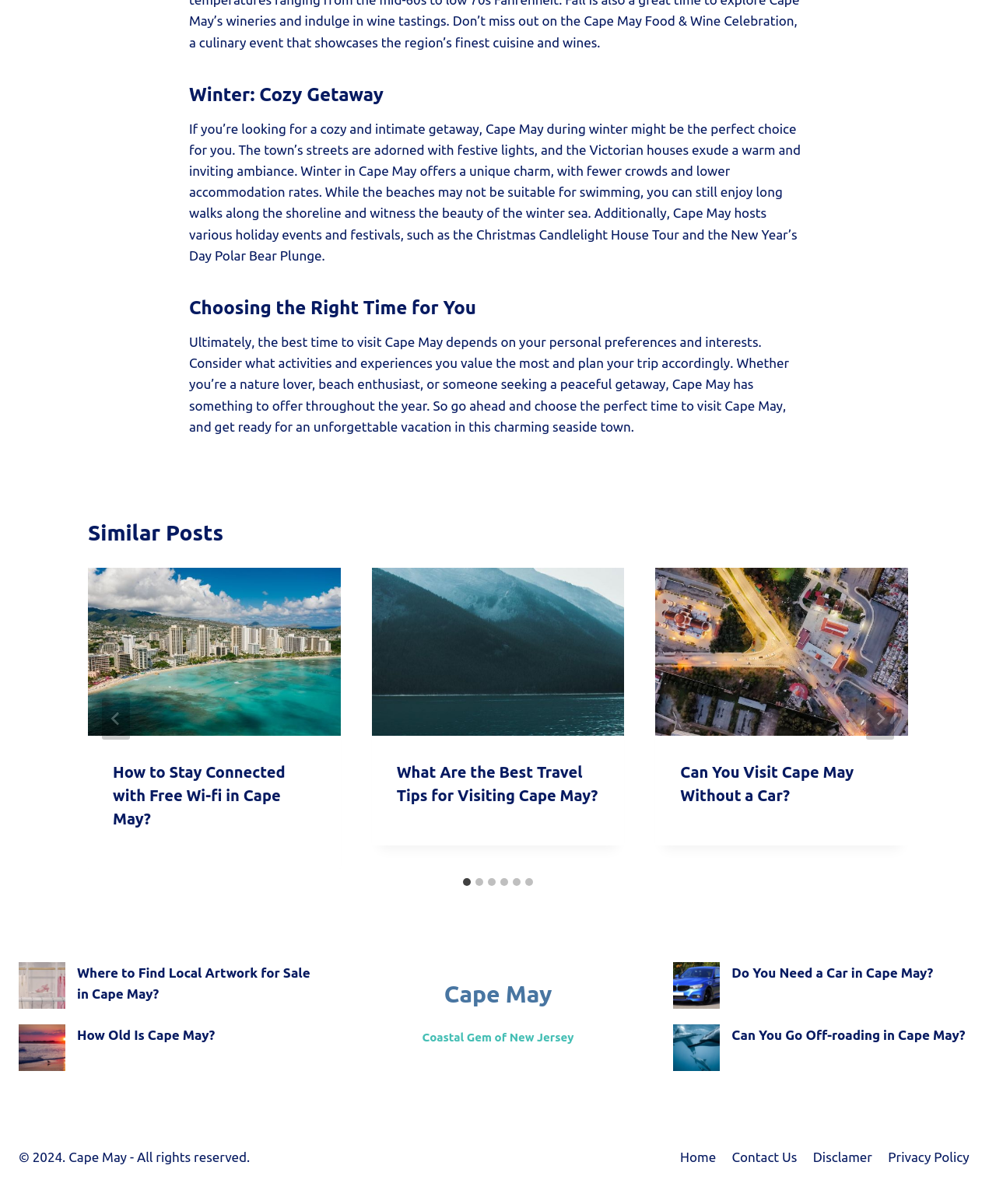What is the purpose of the 'Similar Posts' section?
Based on the screenshot, provide a one-word or short-phrase response.

To suggest related articles